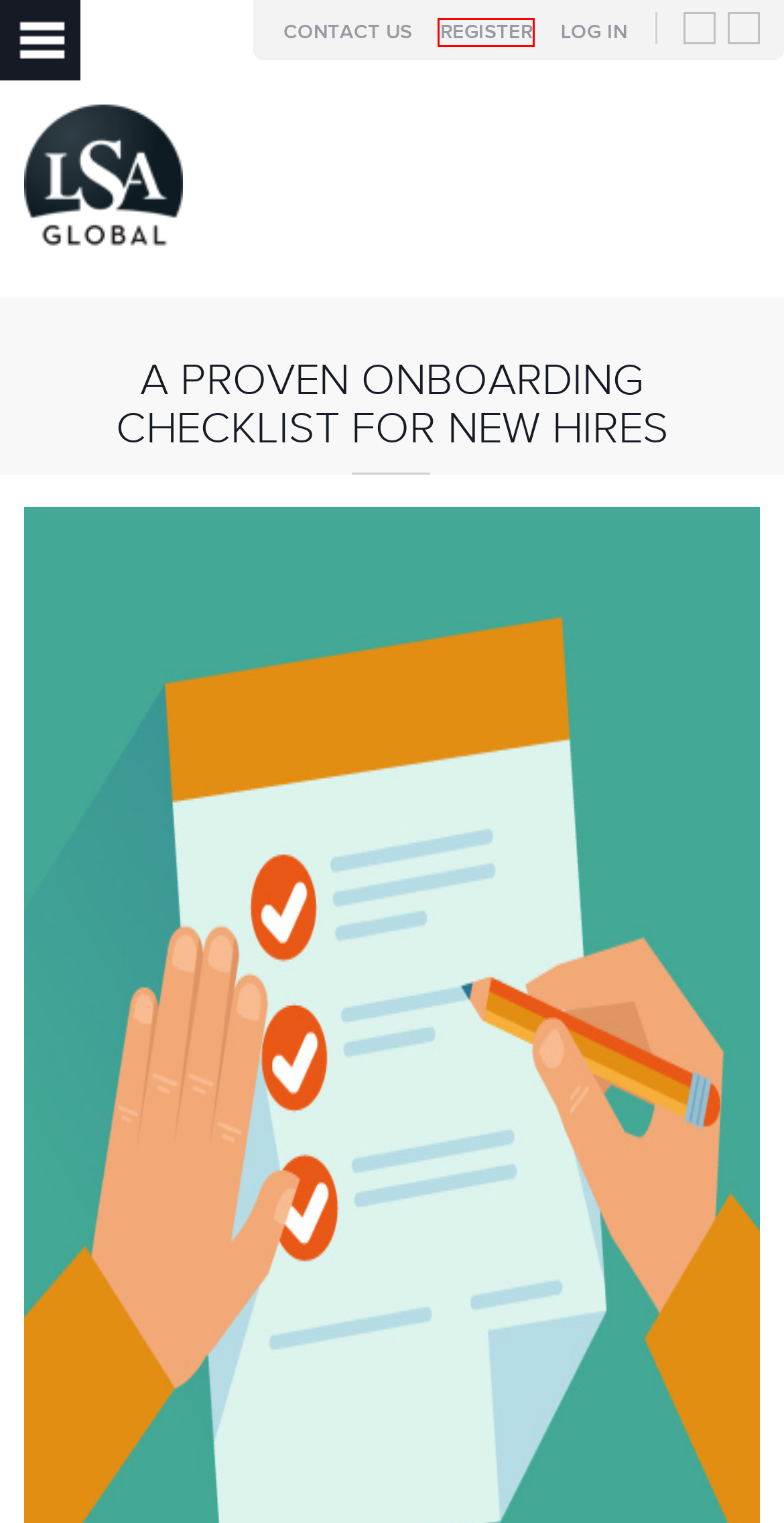Check out the screenshot of a webpage with a red rectangle bounding box. Select the best fitting webpage description that aligns with the new webpage after clicking the element inside the bounding box. Here are the candidates:
A. Interviewing for Cultural Fit - 4 Big Factors | LSA Global
B. Steps to Restructure Your Team 5 Field-tested Moves | LSA Global
C. Registration Form ‹ LSA Global — WordPress
D. Implement and Cascade Strategic Plans | LSA Global
E. Aligning Top Leadership for Change: The Top 8 Steps | LSA Global
F. Career Development Conversations for New Managers | LSA Global
G. Contact Us | LSA Global
H. Powerful Corporate Culture to Accelerate Performance | LSA Global

C